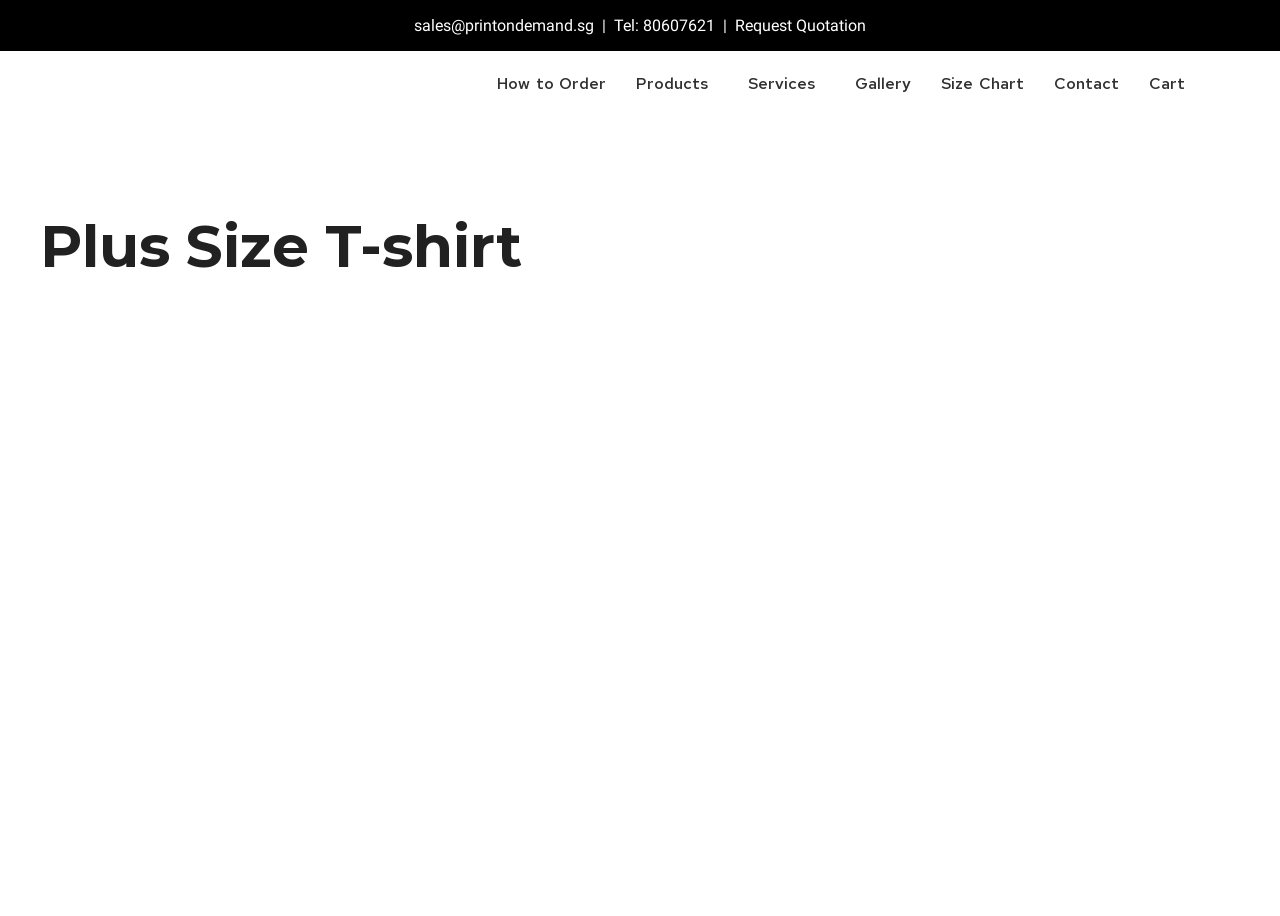Pinpoint the bounding box coordinates of the clickable area necessary to execute the following instruction: "View the 'Gallery'". The coordinates should be given as four float numbers between 0 and 1, namely [left, top, right, bottom].

[0.657, 0.067, 0.724, 0.117]